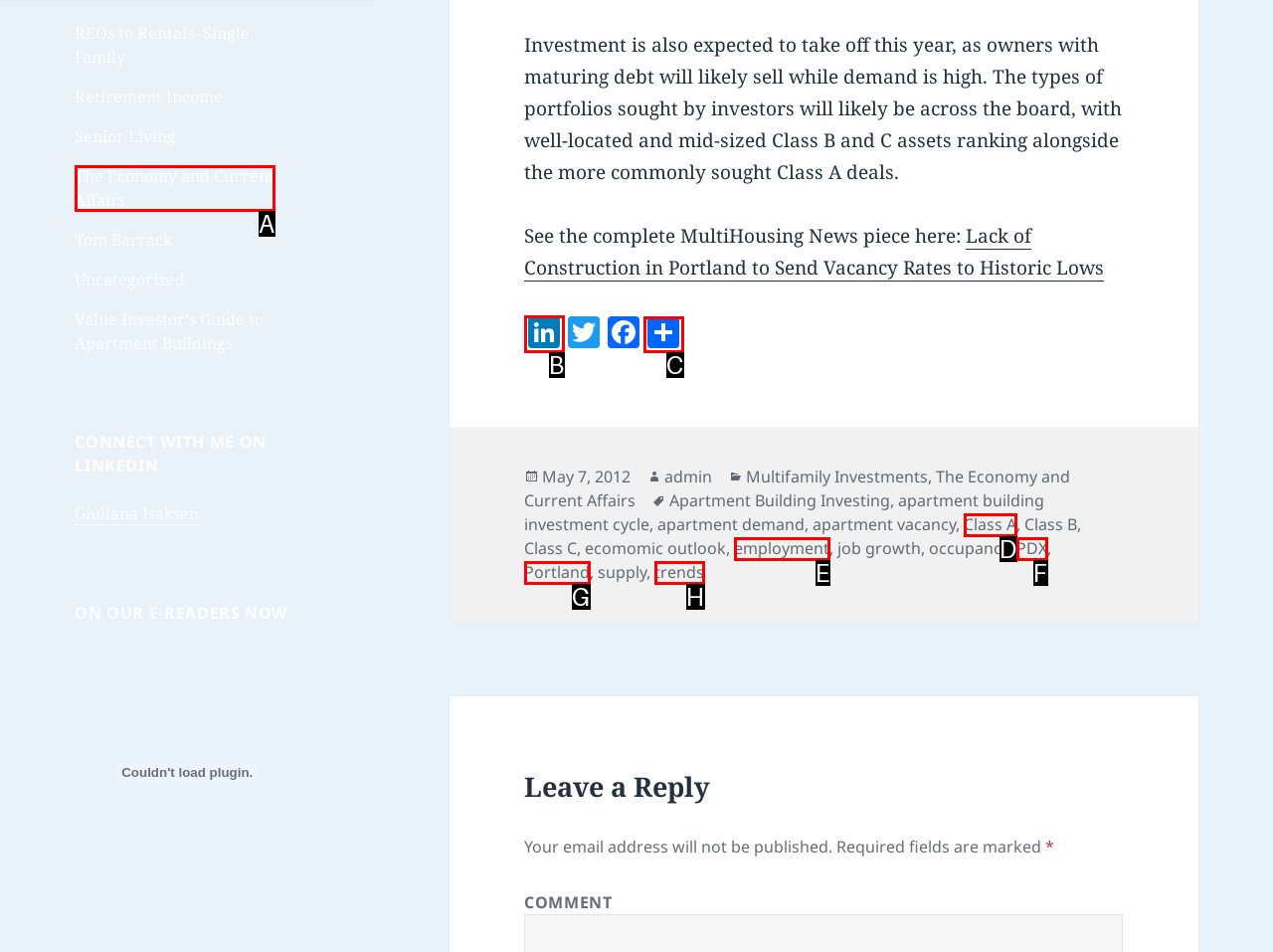Tell me which one HTML element I should click to complete the following instruction: Connect with the author on LinkedIn
Answer with the option's letter from the given choices directly.

B